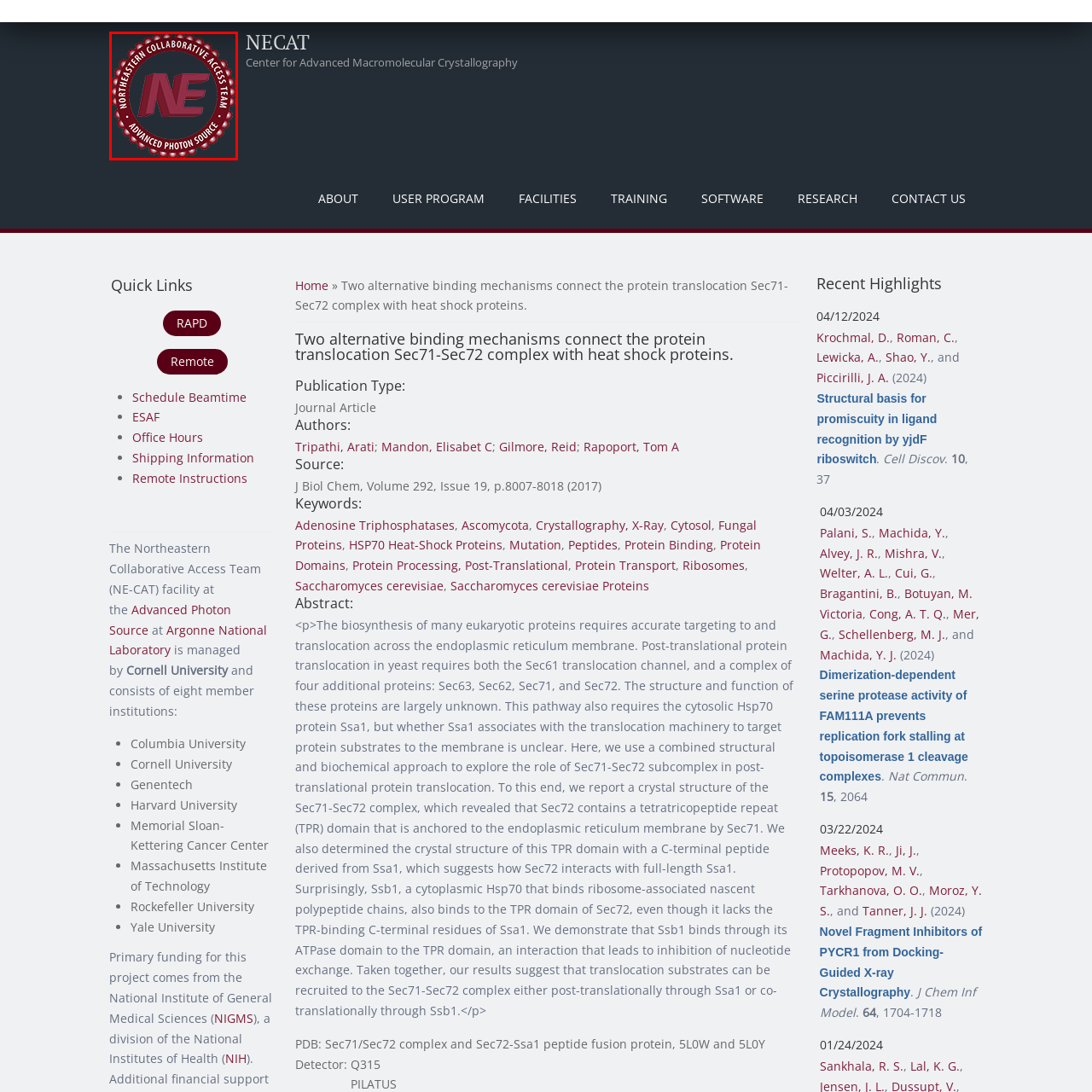Describe in detail the visual content enclosed by the red bounding box.

The image displays the emblem of the Northeastern Collaborative Access Team (NE-CAT), prominently featuring the initials "NE" in bold red lettering. This logo is encircled by a maroon-colored seal, symbolizing the advanced research capabilities provided by NE-CAT at the Advanced Photon Source. The design conveys a sense of collaboration and cutting-edge scientific exploration aimed at enhancing macromolecular crystallography and other sophisticated research endeavors.